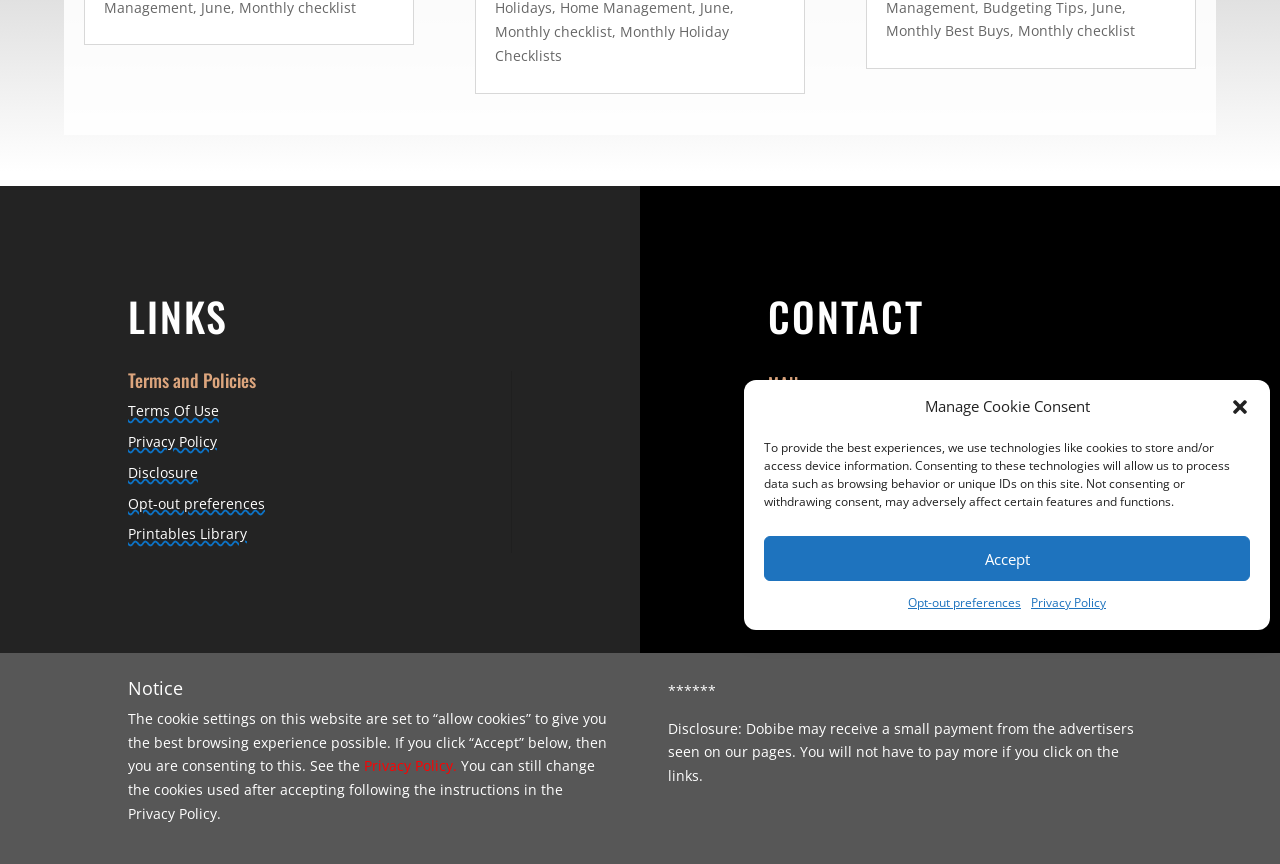Please determine the bounding box coordinates for the element with the description: "Terms Of Use".

[0.1, 0.464, 0.171, 0.486]